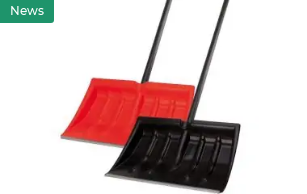What is the significance of the 'News' banner?
From the image, respond with a single word or phrase.

Updates about winter essentials